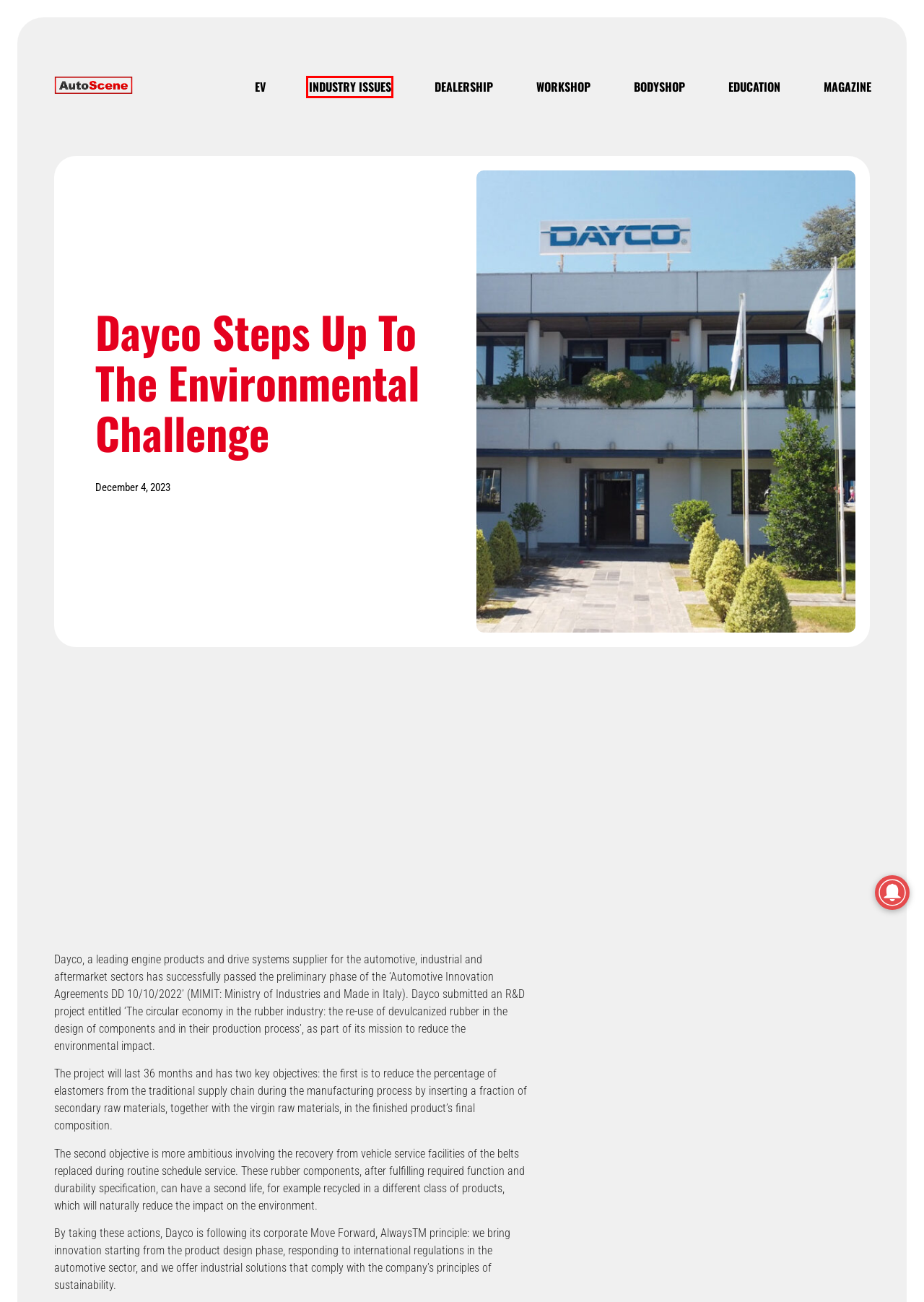Observe the screenshot of a webpage with a red bounding box highlighting an element. Choose the webpage description that accurately reflects the new page after the element within the bounding box is clicked. Here are the candidates:
A. Automotive Aftermarket Industry Issues | AutoScene
B. 125 years of FORVIA HELLA - AutoScene
C. Workshop Aftermarket News | Autoscene
D. Magazine - AutoScene
E. Training & Recruitment Automotive Industry News | AutoScene
F. Bodyshop Aftermarket News | AutoScene
G. Subscribe For Automotive Aftermarket News | AutoScene
H. Dealership Aftermarket News | AutoScene

A